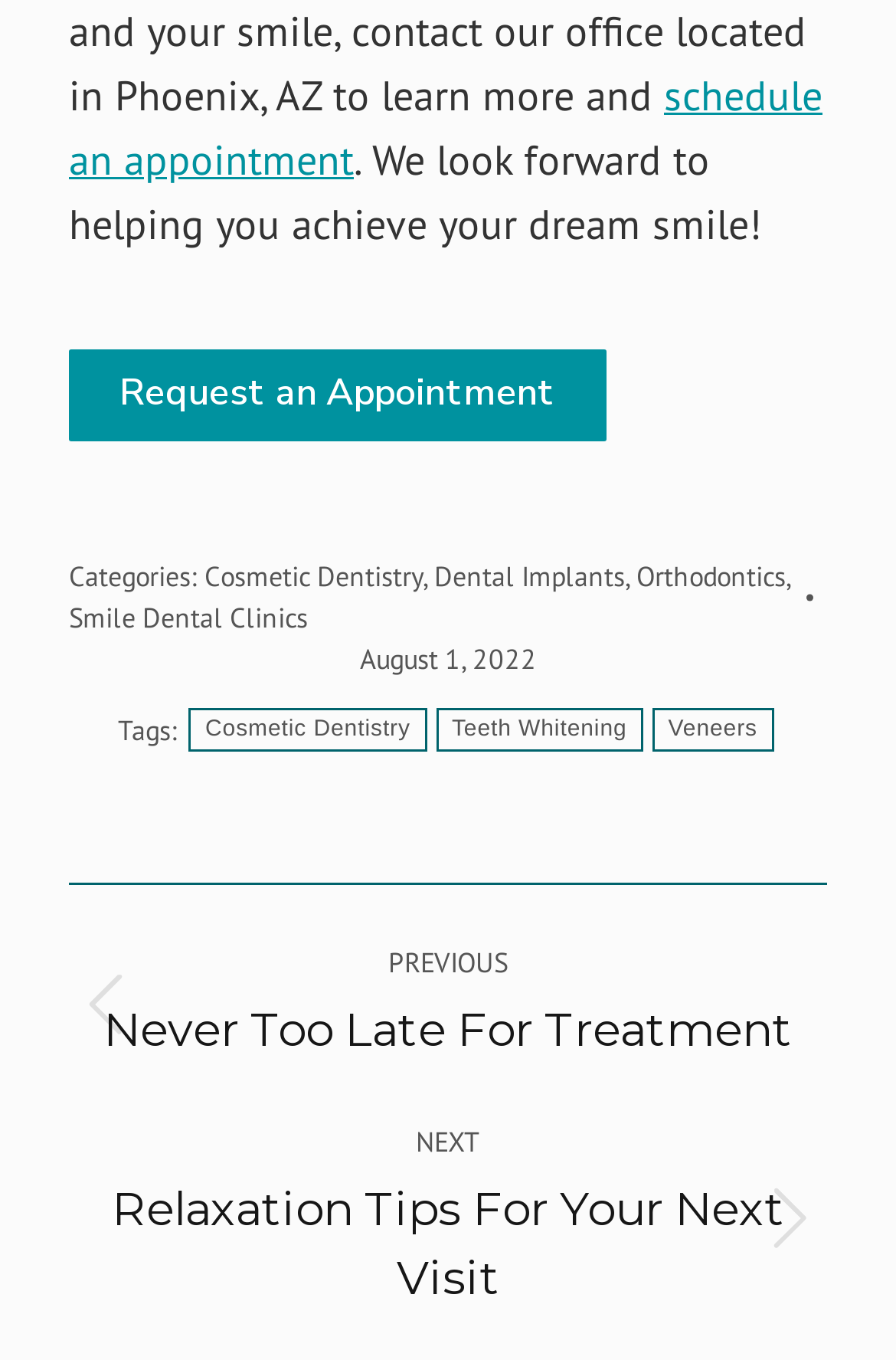Based on the visual content of the image, answer the question thoroughly: What categories are listed on this webpage?

The webpage has a section labeled 'Categories:' which lists three categories: 'Cosmetic Dentistry', 'Dental Implants', and 'Orthodontics'. These categories are likely related to the services offered by the dental clinic.